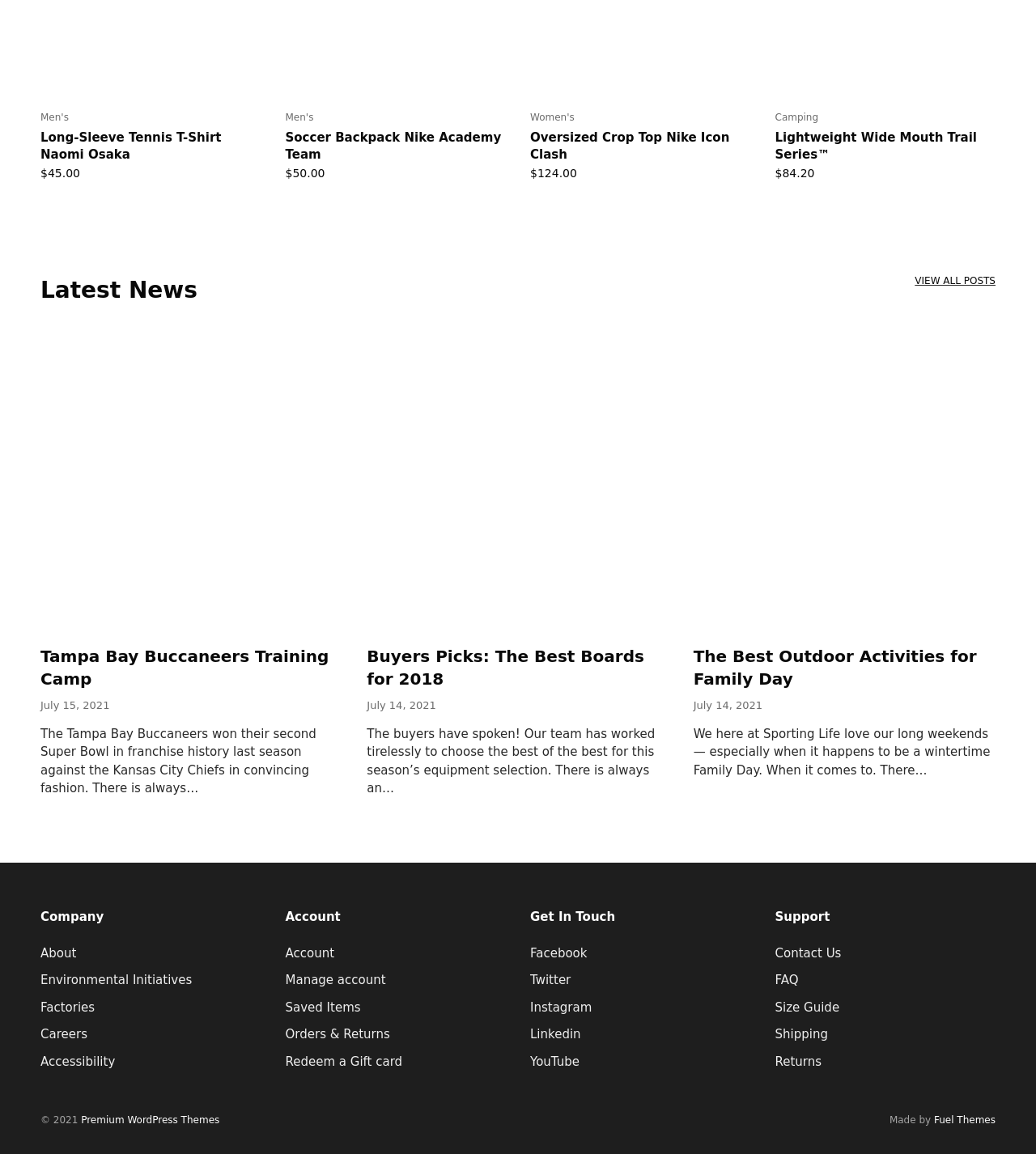What is the company's environmental initiative page?
Answer the question in as much detail as possible.

I found the company's environmental initiative page by looking at the link element with the text 'Environmental Initiatives' which is located in the 'Company' section.